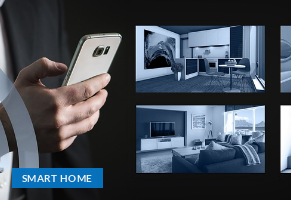What is the theme emphasized by the bold text?
Examine the image closely and answer the question with as much detail as possible.

The bold text at the bottom left corner reads 'SMART HOME', which emphasizes the theme of innovation and convenience in modern residential spaces.